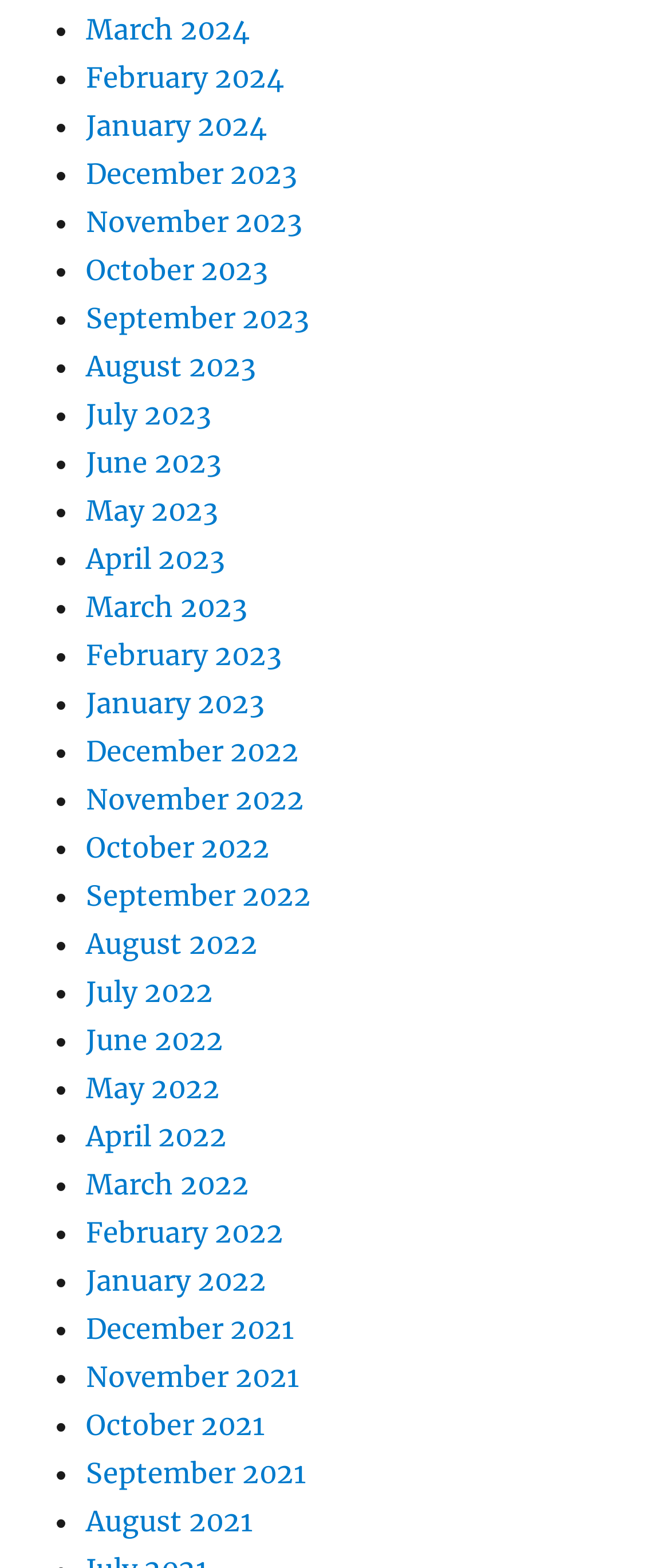Determine the bounding box coordinates of the clickable area required to perform the following instruction: "View September 2021". The coordinates should be represented as four float numbers between 0 and 1: [left, top, right, bottom].

[0.128, 0.929, 0.456, 0.951]